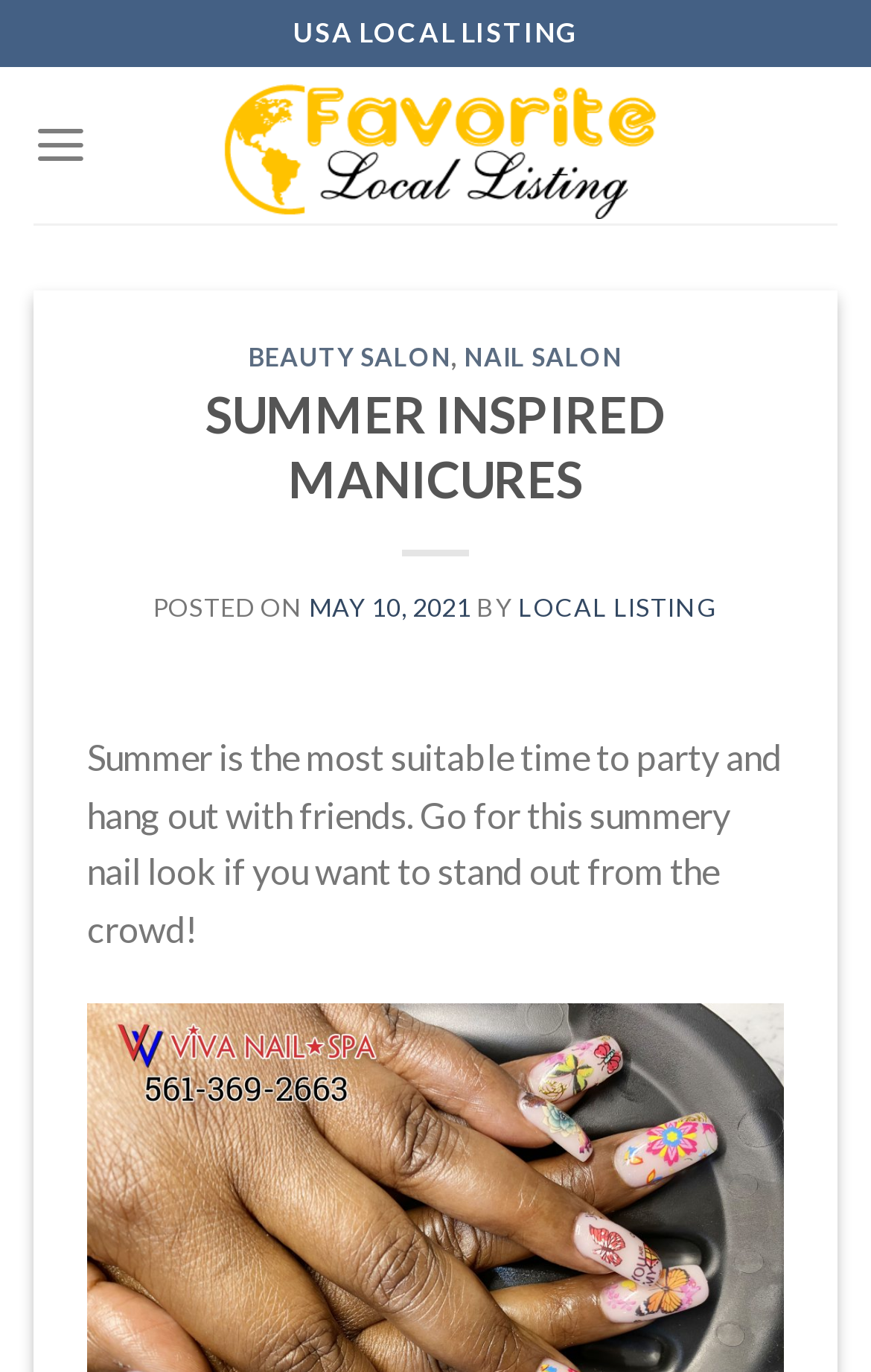Produce an extensive caption that describes everything on the webpage.

The webpage is about a local business listing for a beauty salon, specifically featuring summer-inspired manicures. At the top, there is a heading that reads "USA LOCAL LISTING" in a prominent position. Below it, there is a link to "USA Local Business Listing" accompanied by an image. 

To the left of the top section, there is a menu link labeled "Menu" which, when expanded, reveals a dropdown menu. The menu contains two headings: "BEAUTY SALON, NAIL SALON" and "SUMMER INSPIRED MANICURES". Under the first heading, there are two links to "BEAUTY SALON" and "NAIL SALON". 

Under the second heading, there is a paragraph of text that describes the summer-inspired manicure, stating that it's a suitable look for parties and social gatherings. This text is positioned below the headings and takes up a significant portion of the page. 

Additionally, there is a posting information section that includes the date "MAY 10, 2021" and the author "LOCAL LISTING". This section is positioned below the headings and to the right of the descriptive text.